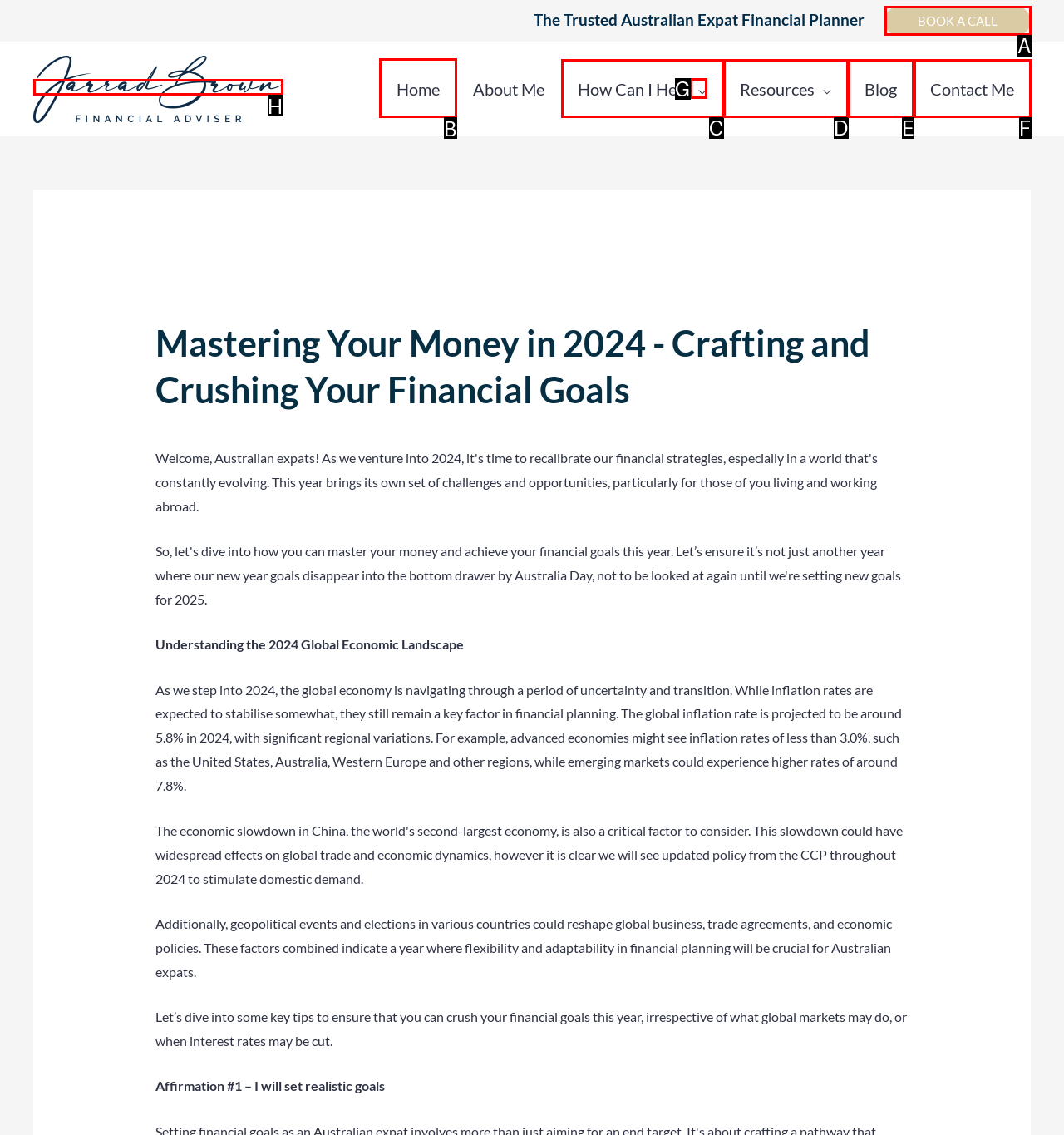Point out the letter of the HTML element you should click on to execute the task: Visit the 'Home' page
Reply with the letter from the given options.

B